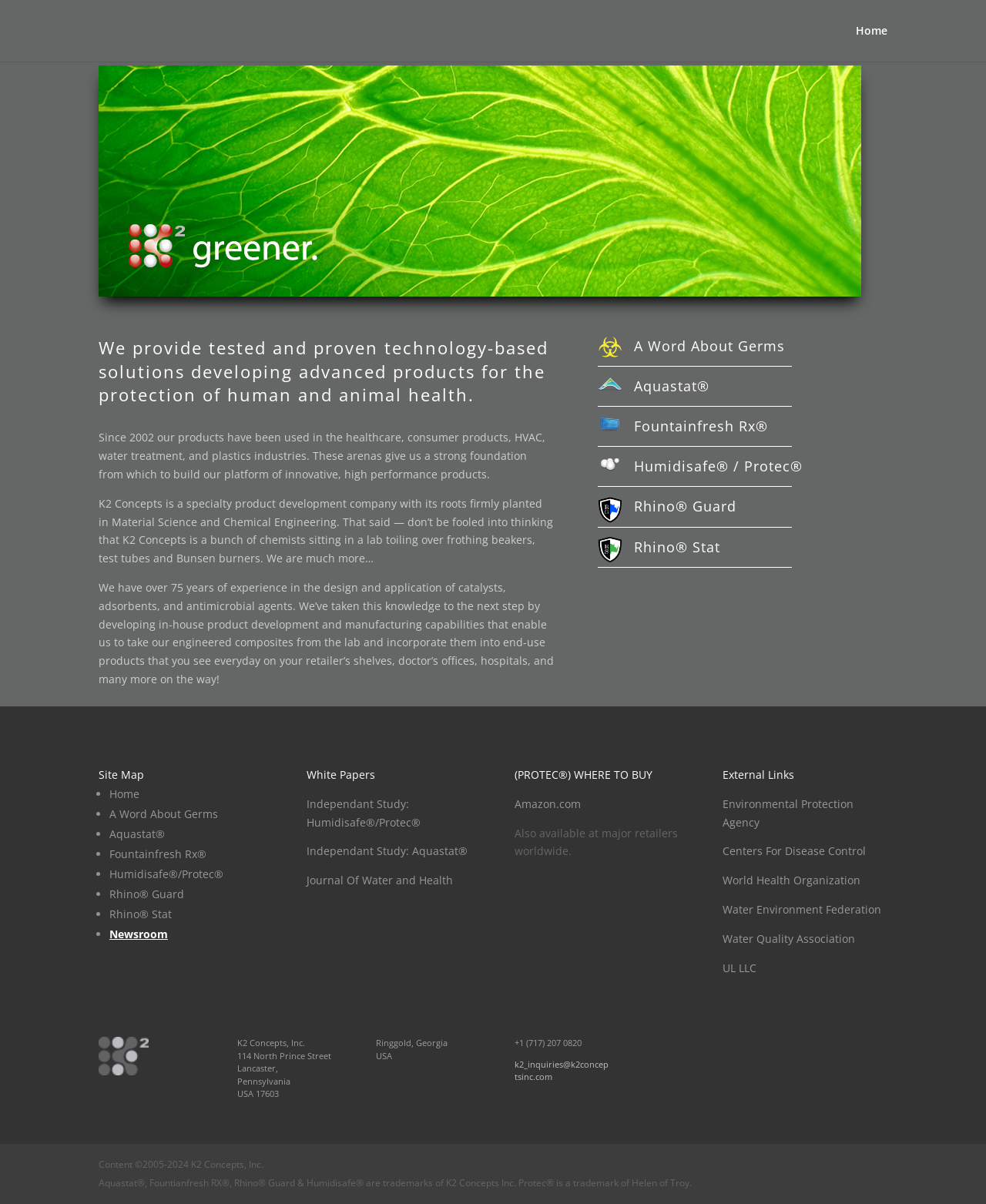Provide your answer to the question using just one word or phrase: What is the topic of the 'A Word About Germs' section?

Germs